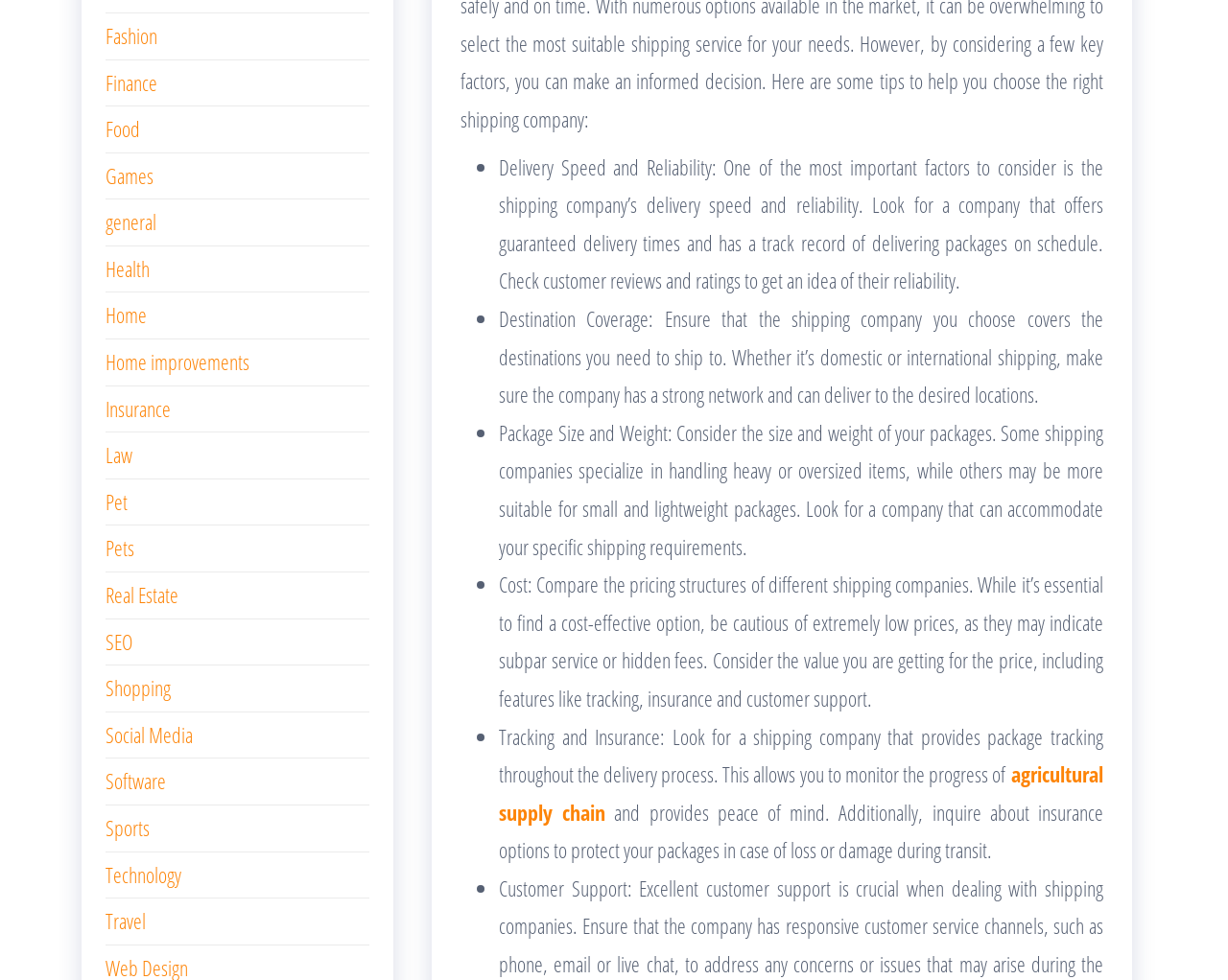Locate and provide the bounding box coordinates for the HTML element that matches this description: "Pets".

[0.086, 0.544, 0.109, 0.574]